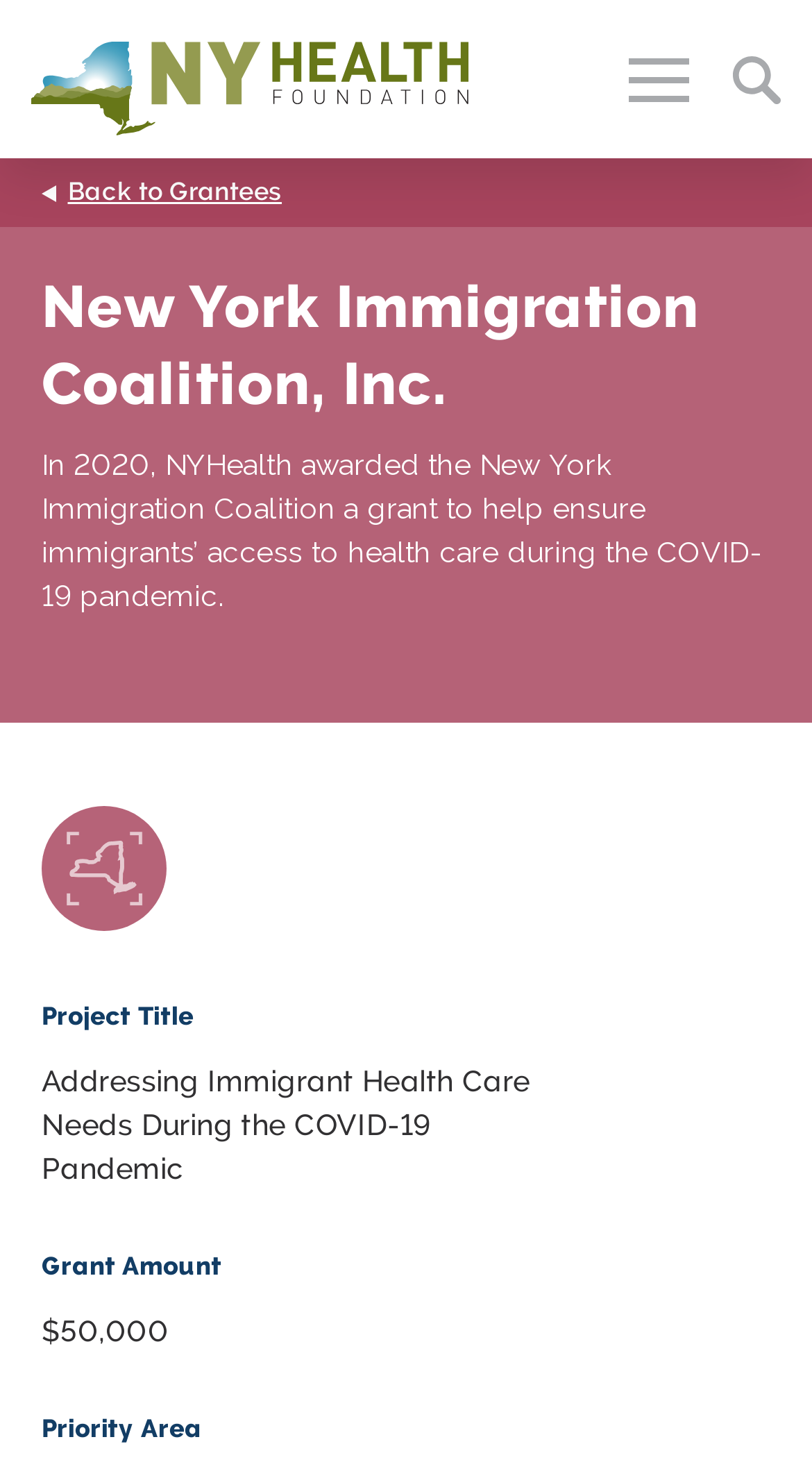Provide a brief response to the question using a single word or phrase: 
What is the project title?

Addressing Immigrant Health Care Needs During the COVID-19 Pandemic